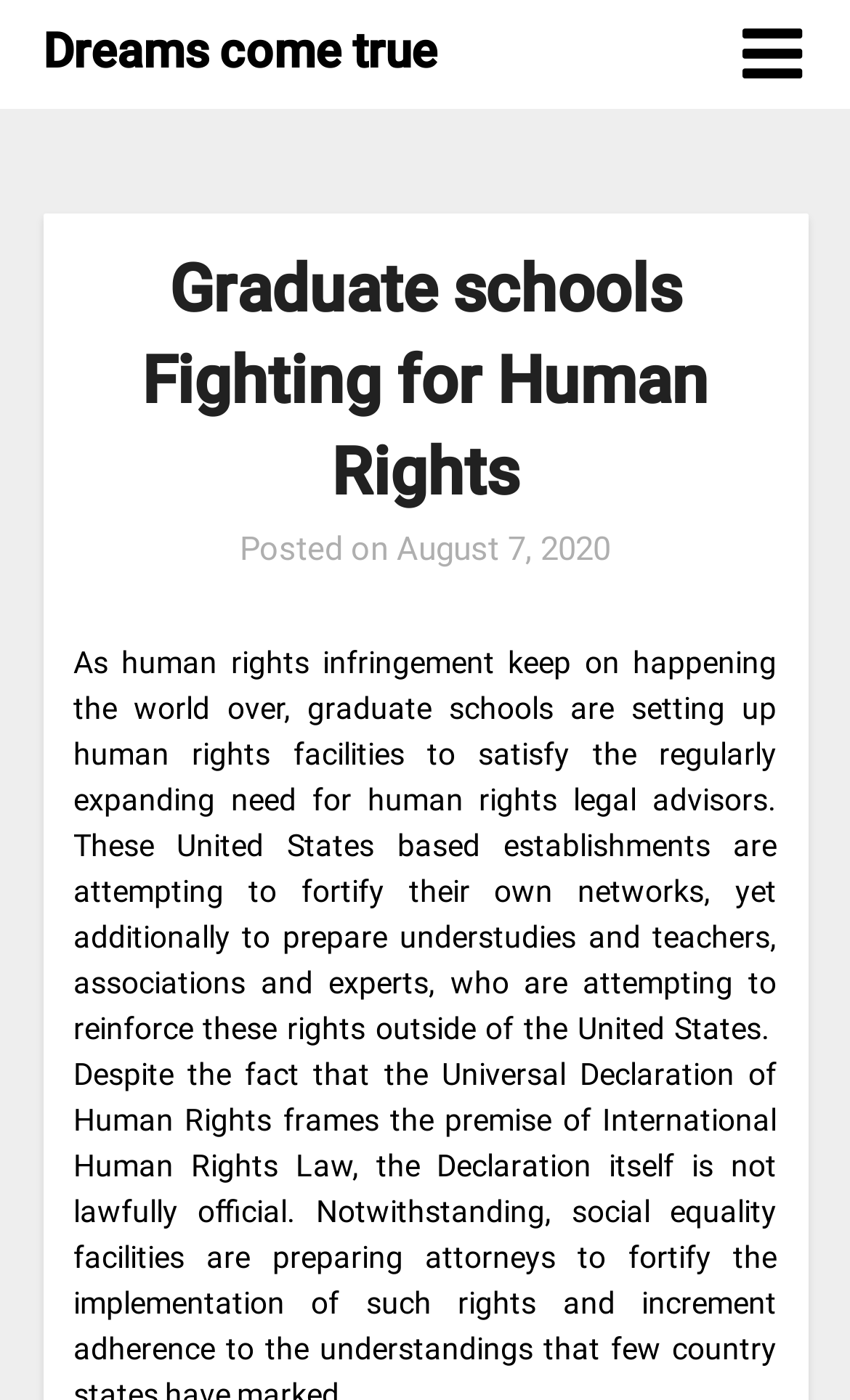What is the text above the 'Posted on' label?
Using the visual information, respond with a single word or phrase.

Graduate schools Fighting for Human Rights